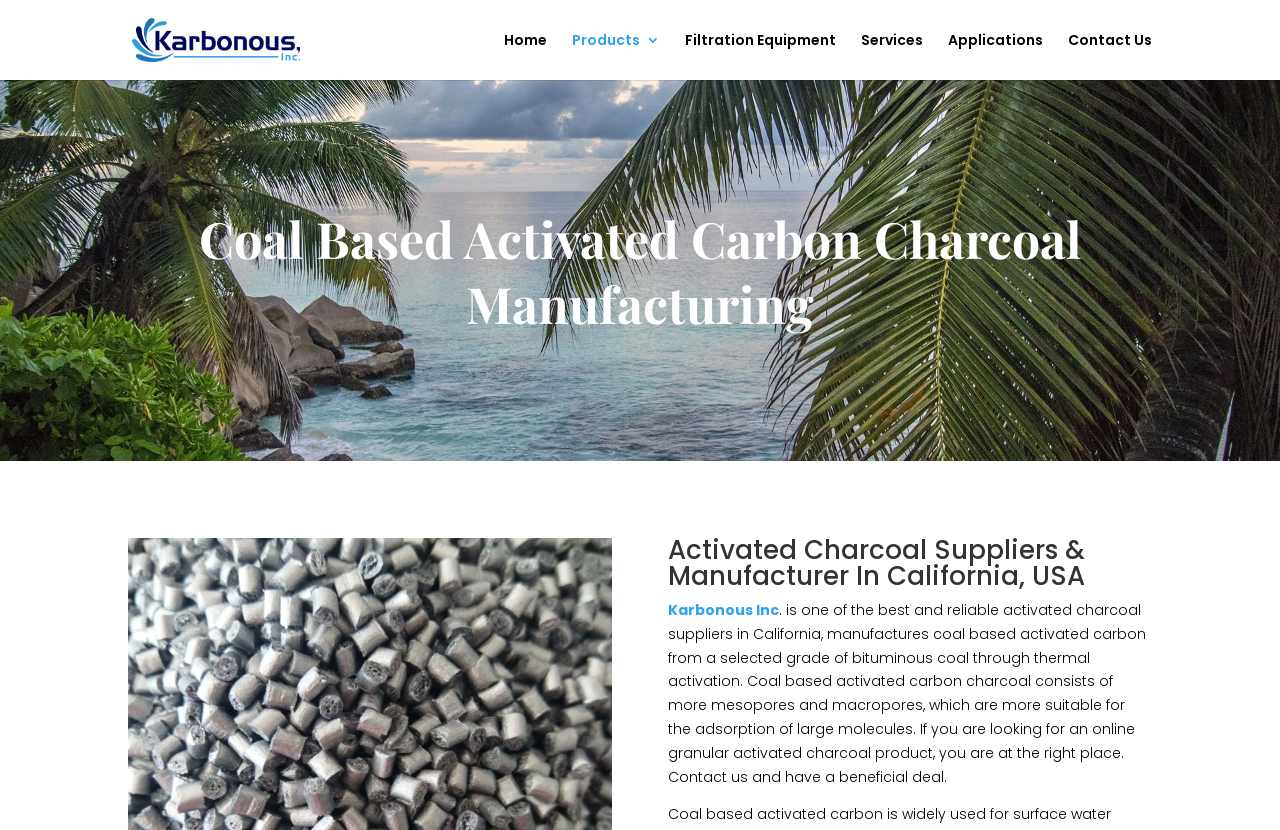Locate the bounding box coordinates of the clickable element to fulfill the following instruction: "learn about filtration equipment". Provide the coordinates as four float numbers between 0 and 1 in the format [left, top, right, bottom].

[0.535, 0.04, 0.653, 0.096]